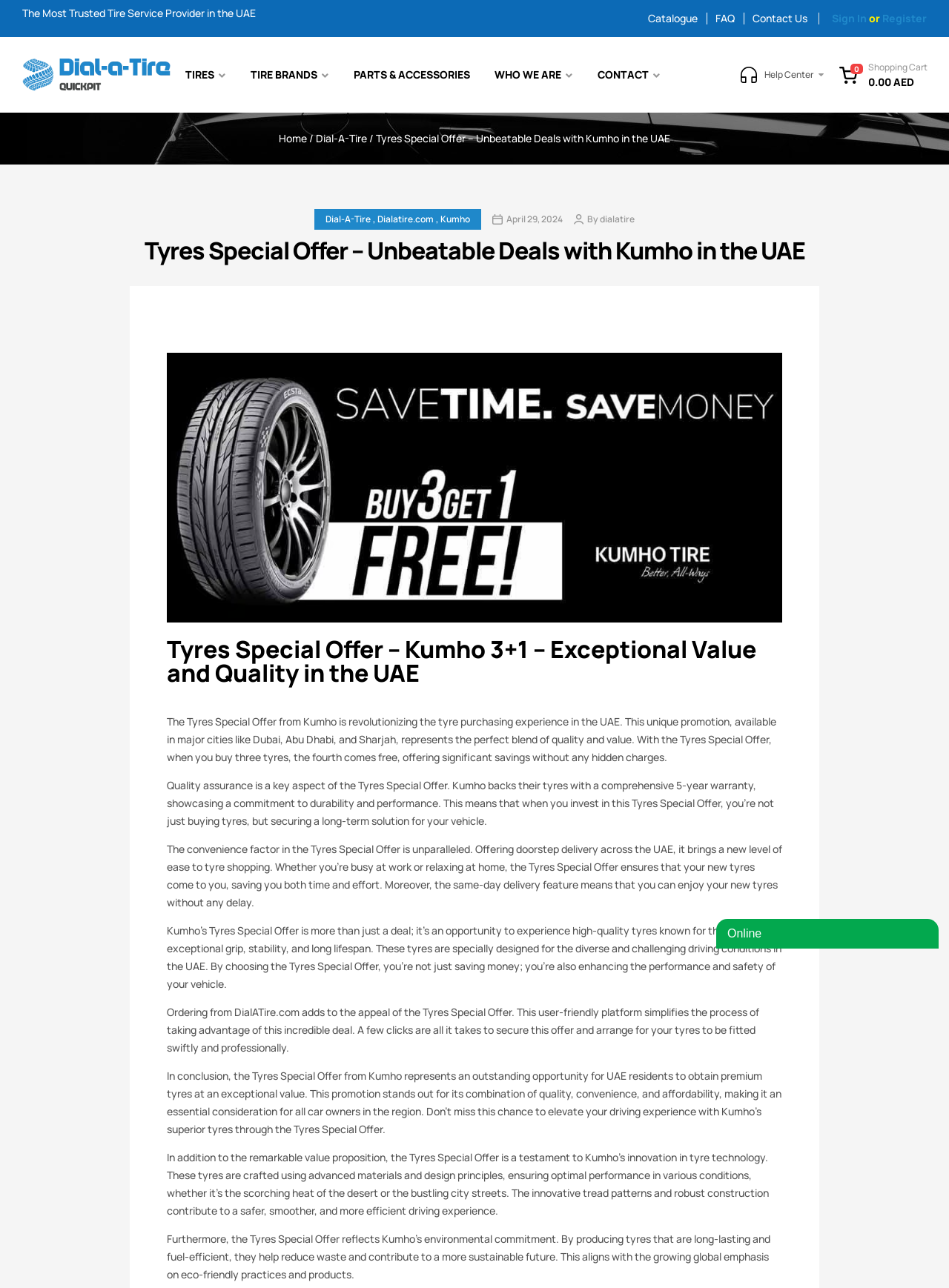Given the webpage screenshot and the description, determine the bounding box coordinates (top-left x, top-left y, bottom-right x, bottom-right y) that define the location of the UI element matching this description: 0 Shopping Cart 0.00 AED

[0.884, 0.047, 0.977, 0.07]